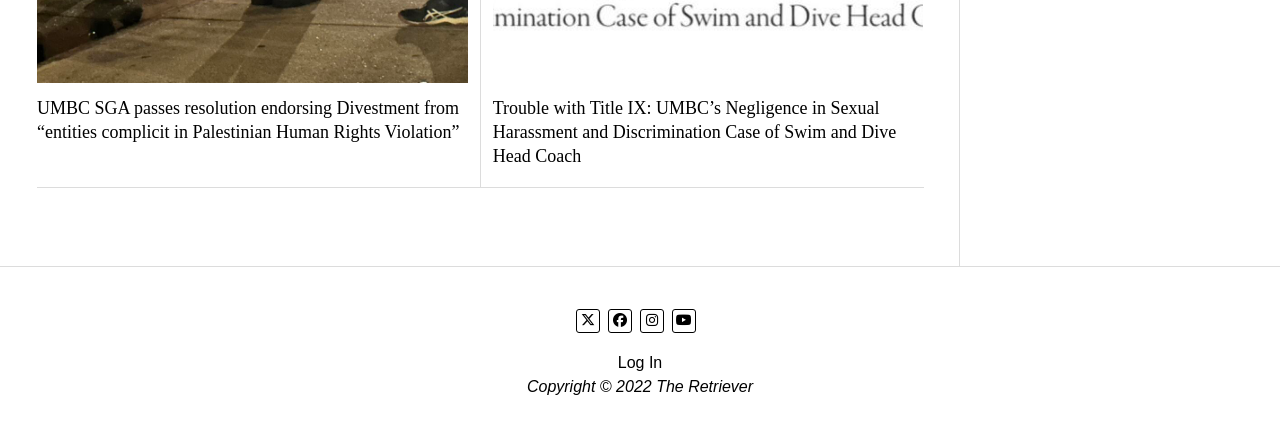Given the element description, predict the bounding box coordinates in the format (top-left x, top-left y, bottom-right x, bottom-right y). Make sure all values are between 0 and 1. Here is the element description: title="twitter"

[0.45, 0.713, 0.469, 0.769]